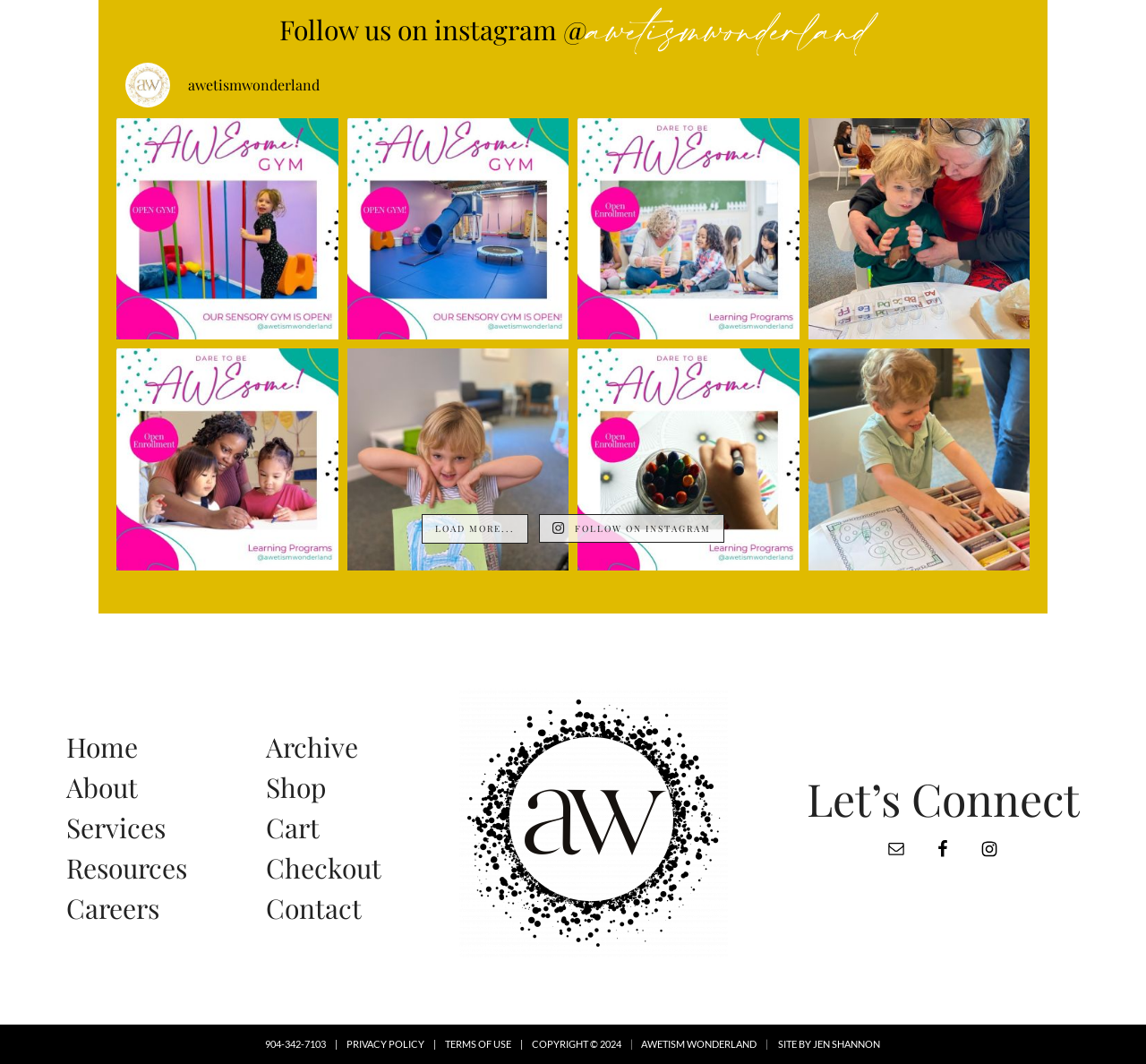What is the contact number of the organization? From the image, respond with a single word or brief phrase.

904-342-7103